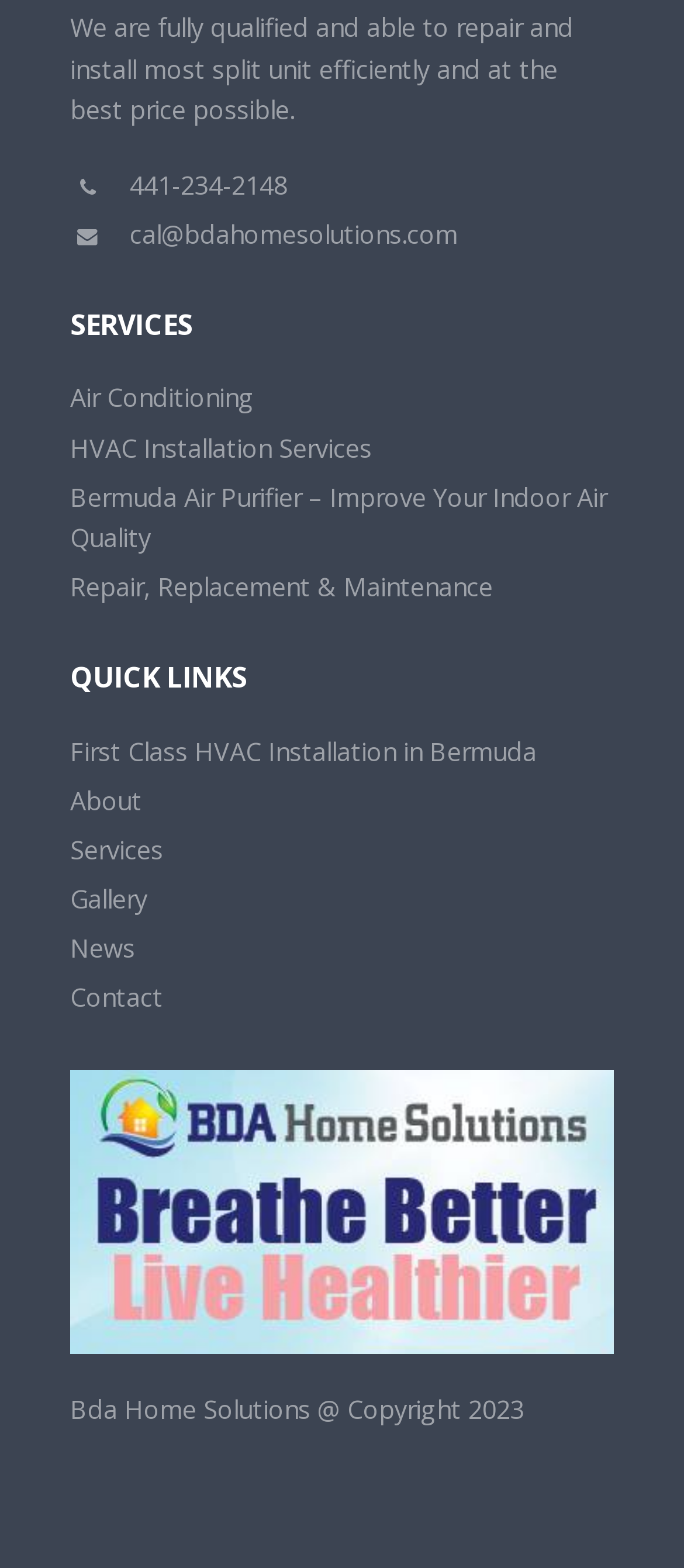Please identify the bounding box coordinates of the clickable area that will fulfill the following instruction: "Call the phone number". The coordinates should be in the format of four float numbers between 0 and 1, i.e., [left, top, right, bottom].

[0.103, 0.107, 0.421, 0.128]